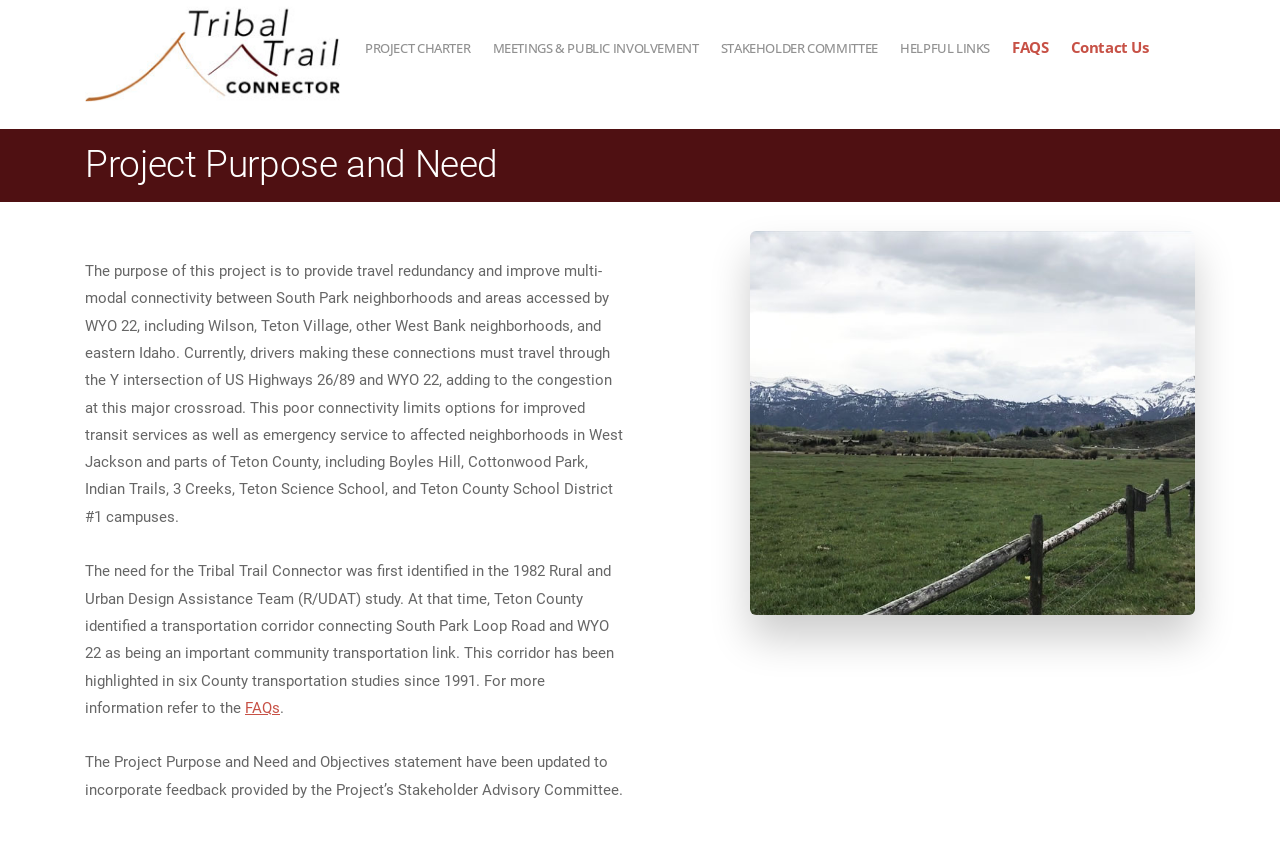Describe every aspect of the webpage comprehensively.

The webpage is about the Project Purpose and Need for the Tribal Trail Connector. At the top, there are seven links aligned horizontally, including "PROJECT CHARTER", "MEETINGS & PUBLIC INVOLVEMENT", "STAKEHOLDER COMMITTEE", "HELPFUL LINKS", "FAQS", and "Contact Us". Below these links, there is a heading that reads "Project Purpose and Need". 

To the right of the heading, there is an image that takes up a significant portion of the page. Below the heading, there is a paragraph of text that explains the purpose of the project, which is to provide travel redundancy and improve multi-modal connectivity between South Park neighborhoods and areas accessed by WYO 22. 

Further down, there is another paragraph of text that discusses the need for the Tribal Trail Connector, which was first identified in the 1982 Rural and Urban Design Assistance Team (R/UDAT) study. This paragraph also mentions that the corridor has been highlighted in six County transportation studies since 1991. 

At the end of this paragraph, there is a link to "FAQs". Finally, there is a statement at the bottom of the page that the Project Purpose and Need and Objectives statement have been updated to incorporate feedback provided by the Project’s Stakeholder Advisory Committee.